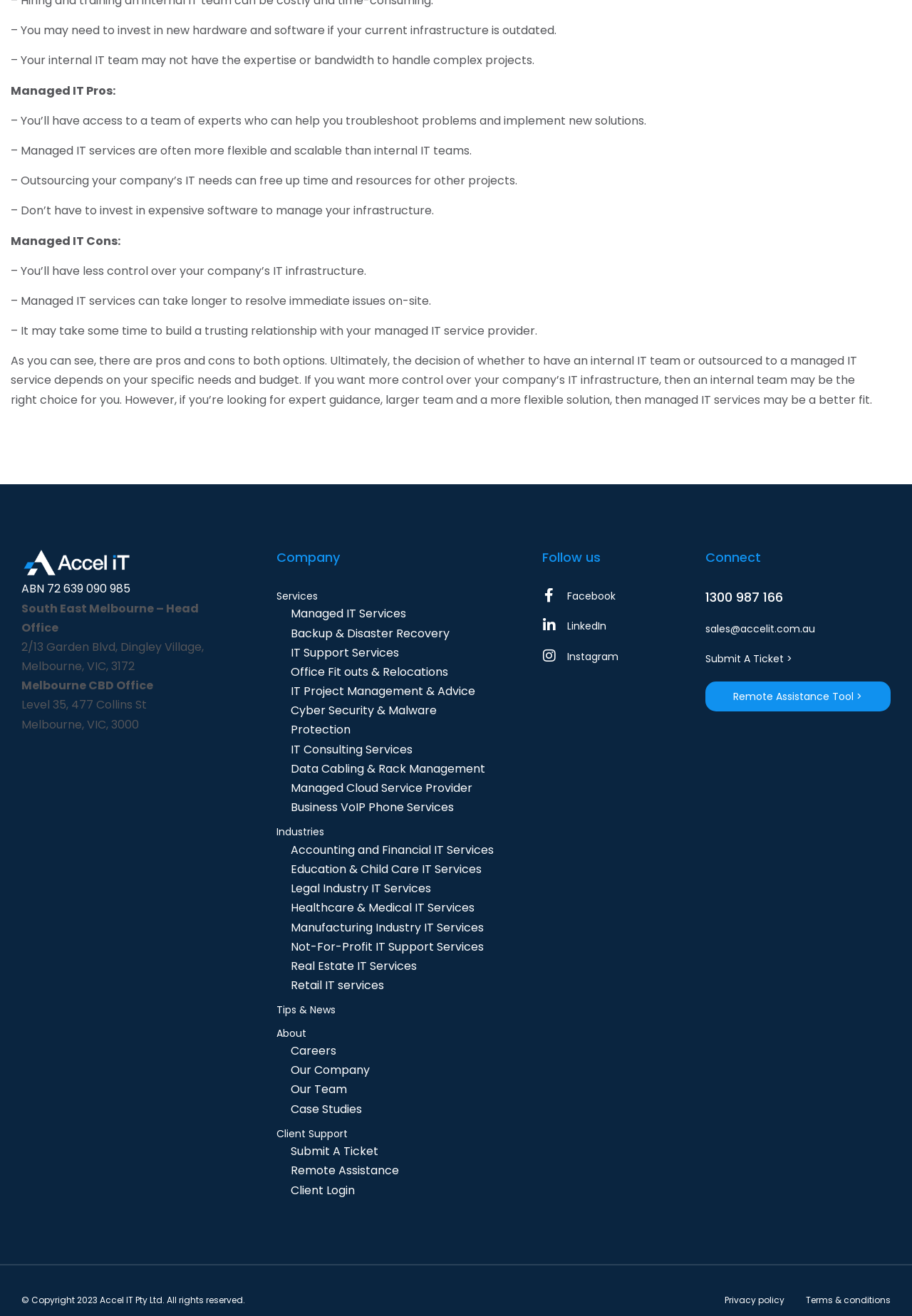Please specify the bounding box coordinates of the clickable region to carry out the following instruction: "Click on 'Managed IT Services'". The coordinates should be four float numbers between 0 and 1, in the format [left, top, right, bottom].

[0.319, 0.459, 0.548, 0.474]